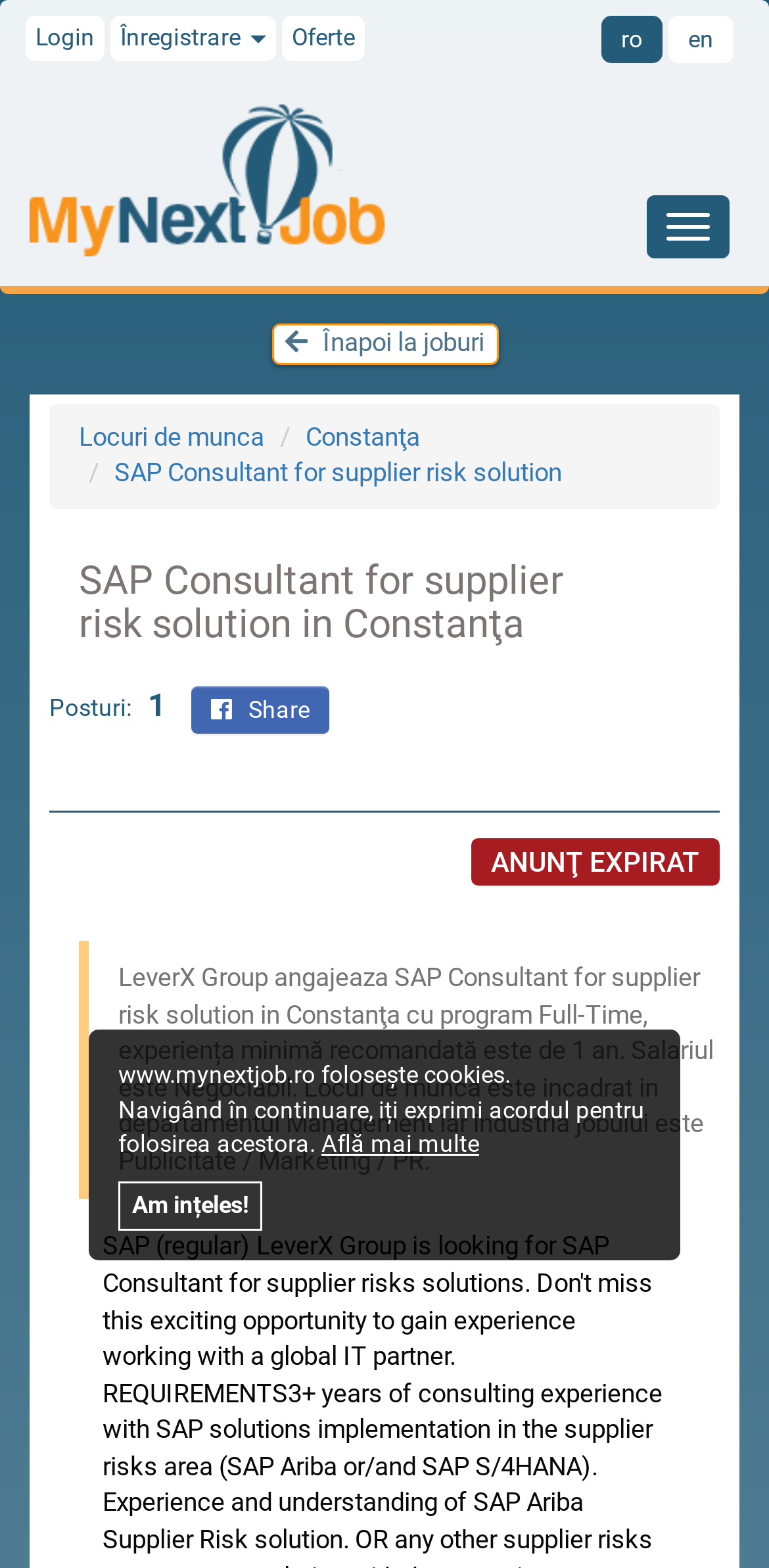Provide a single word or phrase answer to the question: 
What is the minimum experience required for the job?

1 year